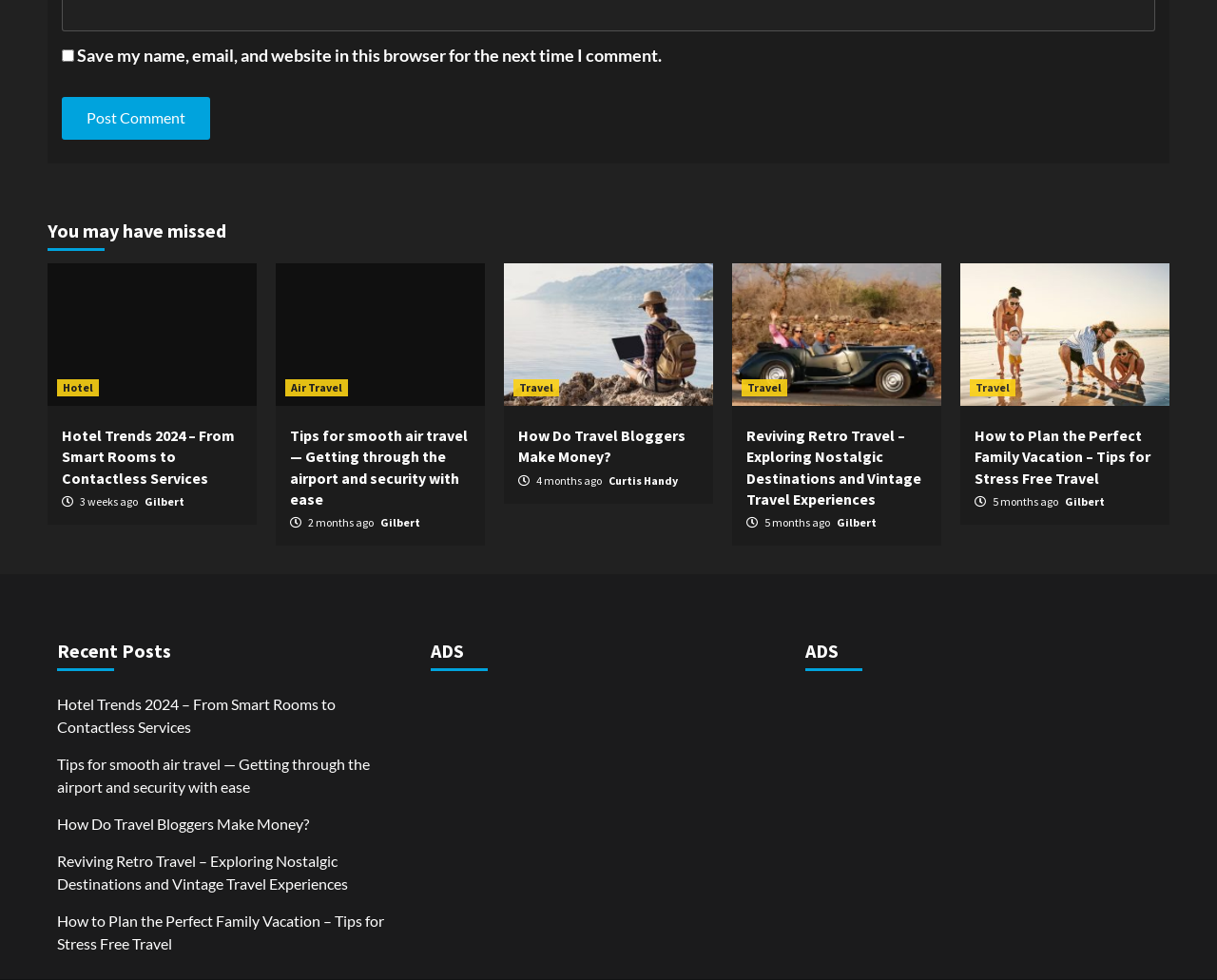Please provide the bounding box coordinates for the UI element as described: "Travel". The coordinates must be four floats between 0 and 1, represented as [left, top, right, bottom].

[0.609, 0.387, 0.647, 0.404]